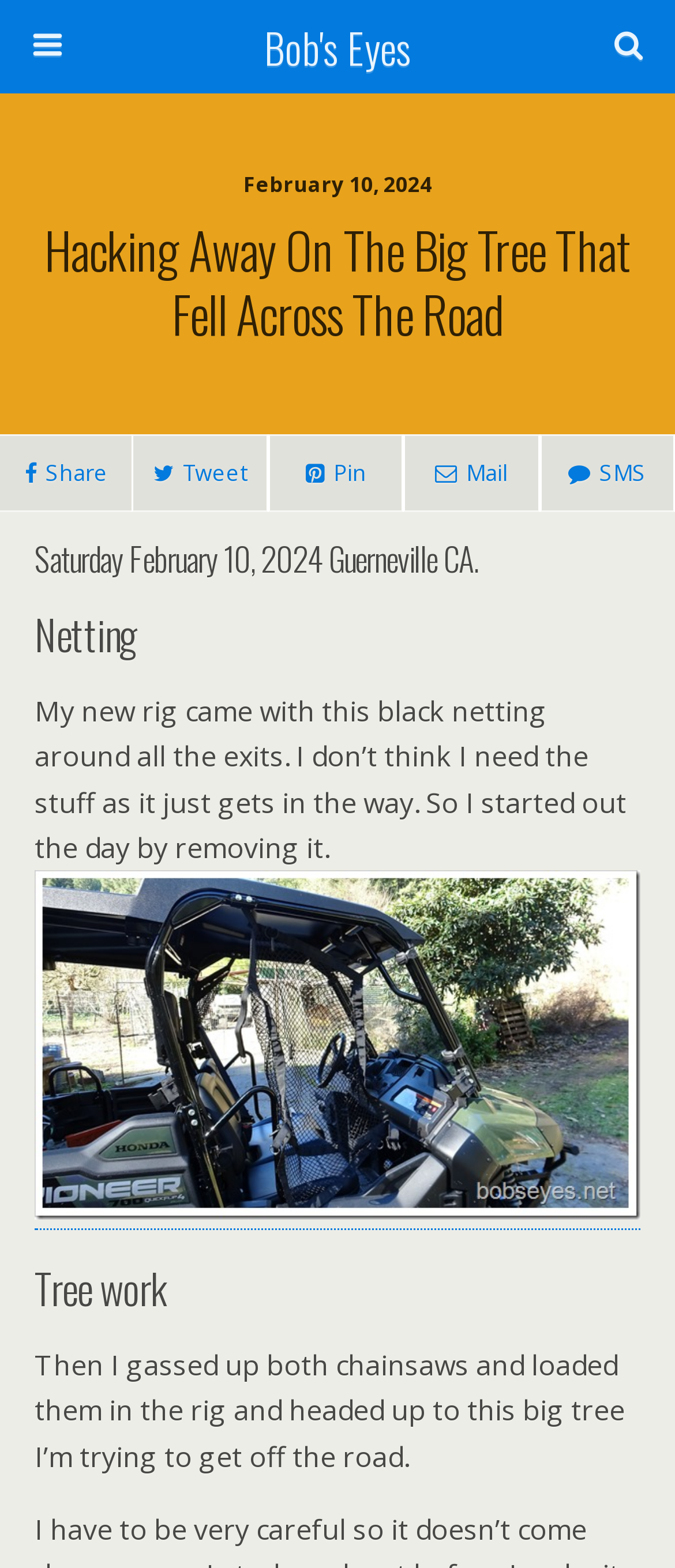Please specify the bounding box coordinates of the area that should be clicked to accomplish the following instruction: "View the image of guards1". The coordinates should consist of four float numbers between 0 and 1, i.e., [left, top, right, bottom].

[0.051, 0.555, 0.949, 0.778]